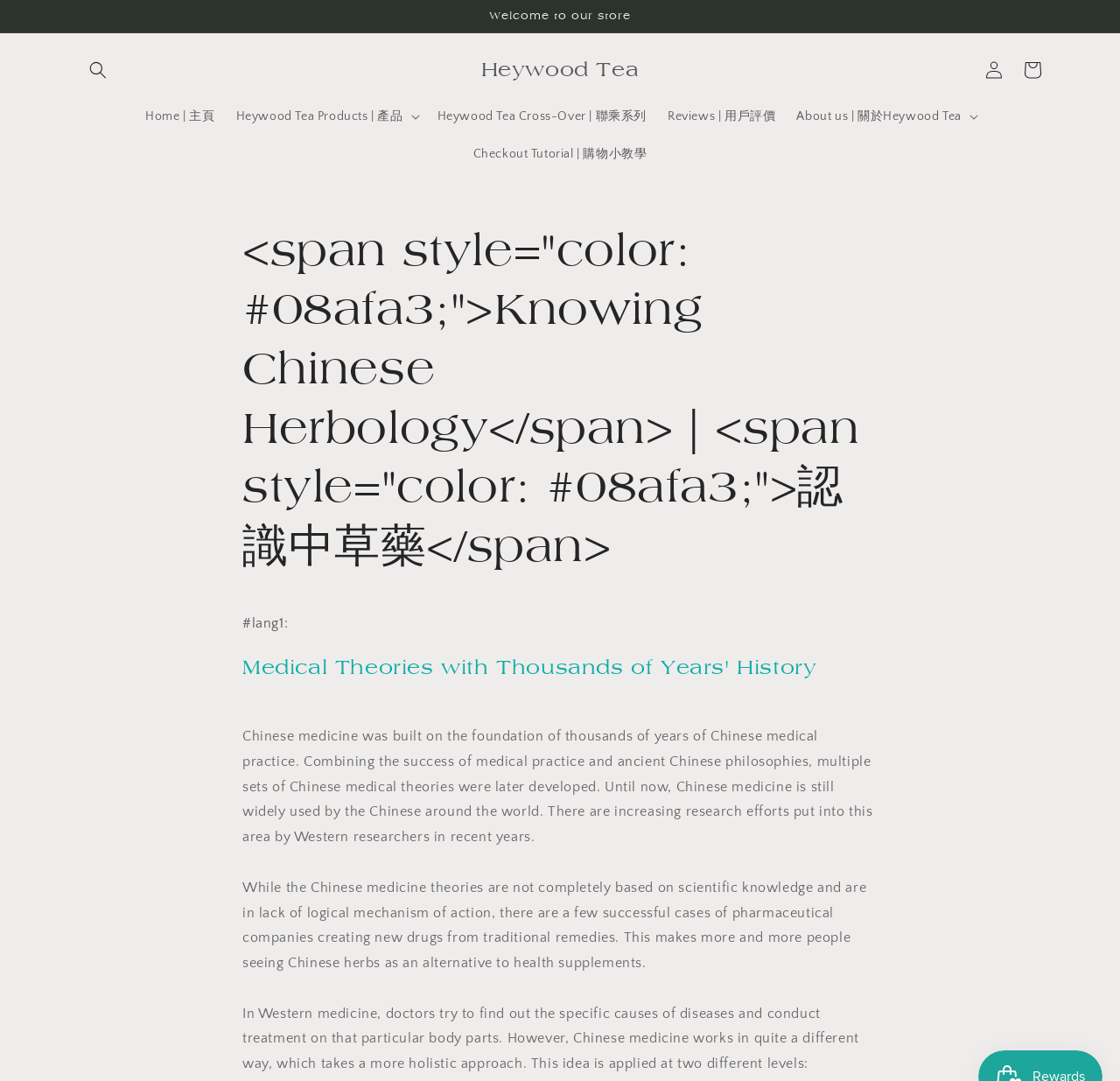What is the relationship between Chinese medicine and Western medicine?
Please provide a single word or phrase answer based on the image.

Different approaches